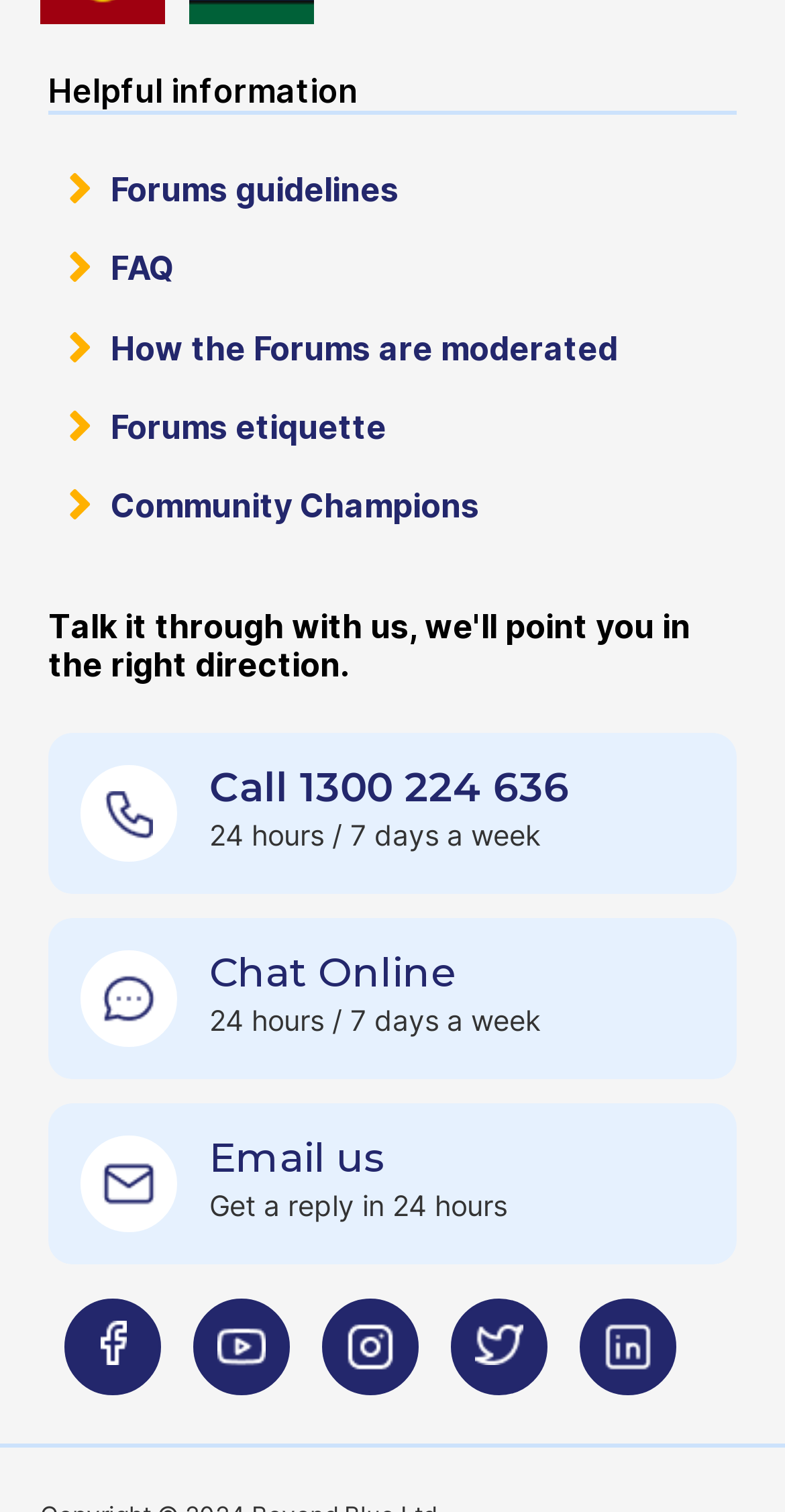What is the frequency of response to emails?
Based on the image, provide a one-word or brief-phrase response.

24 hours